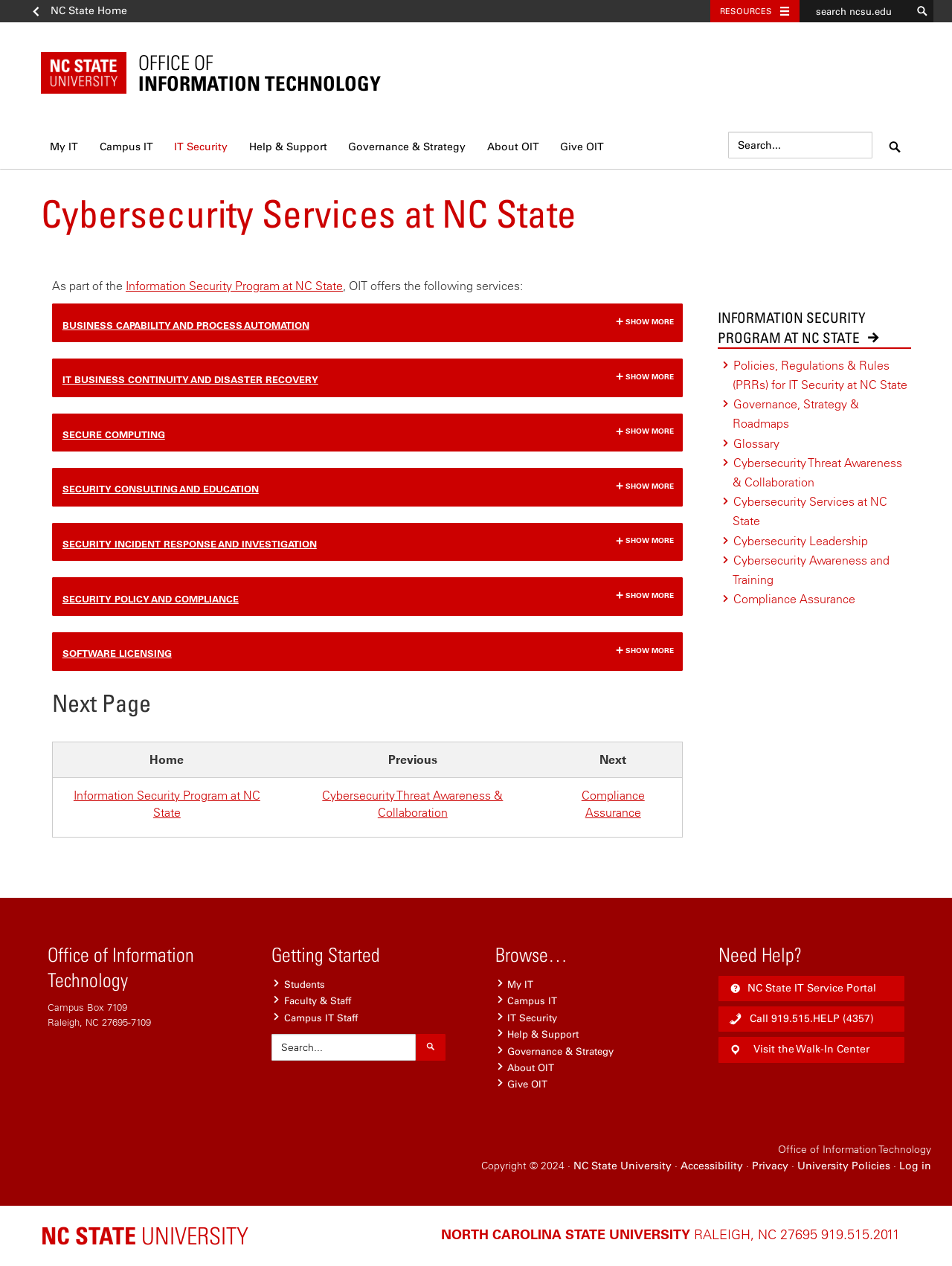How many links are there in the navigation bar?
Please answer the question with a detailed response using the information from the screenshot.

I counted the links in the navigation bar, which are 'NC State Home', 'Toggle resources', 'NC State OFFICE OF INFORMATION TECHNOLOGY', 'My IT', 'Campus IT', 'IT Security', and 'Help & Support'.